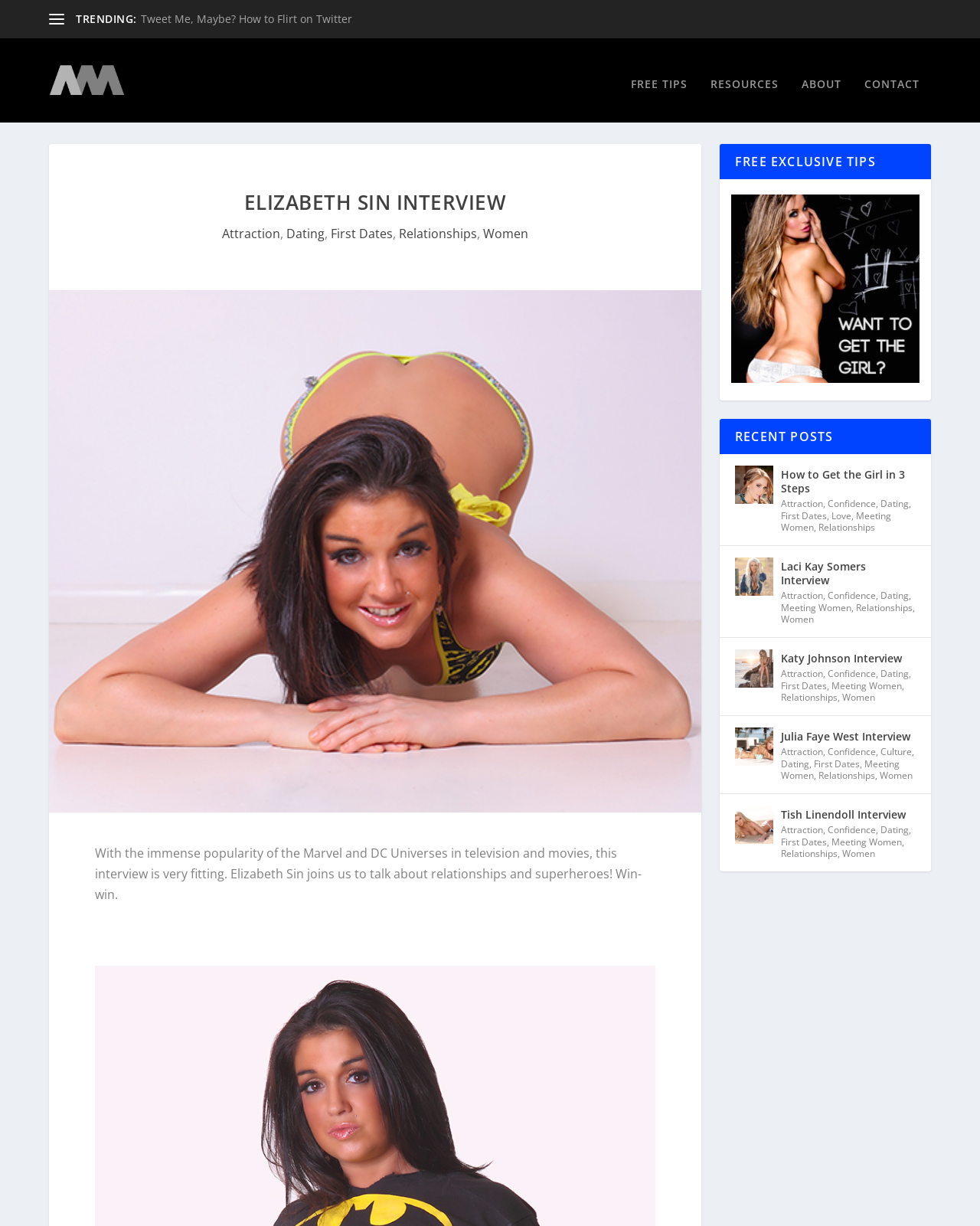What is the topic of the interview?
Please provide a single word or phrase in response based on the screenshot.

Relationships and superheroes